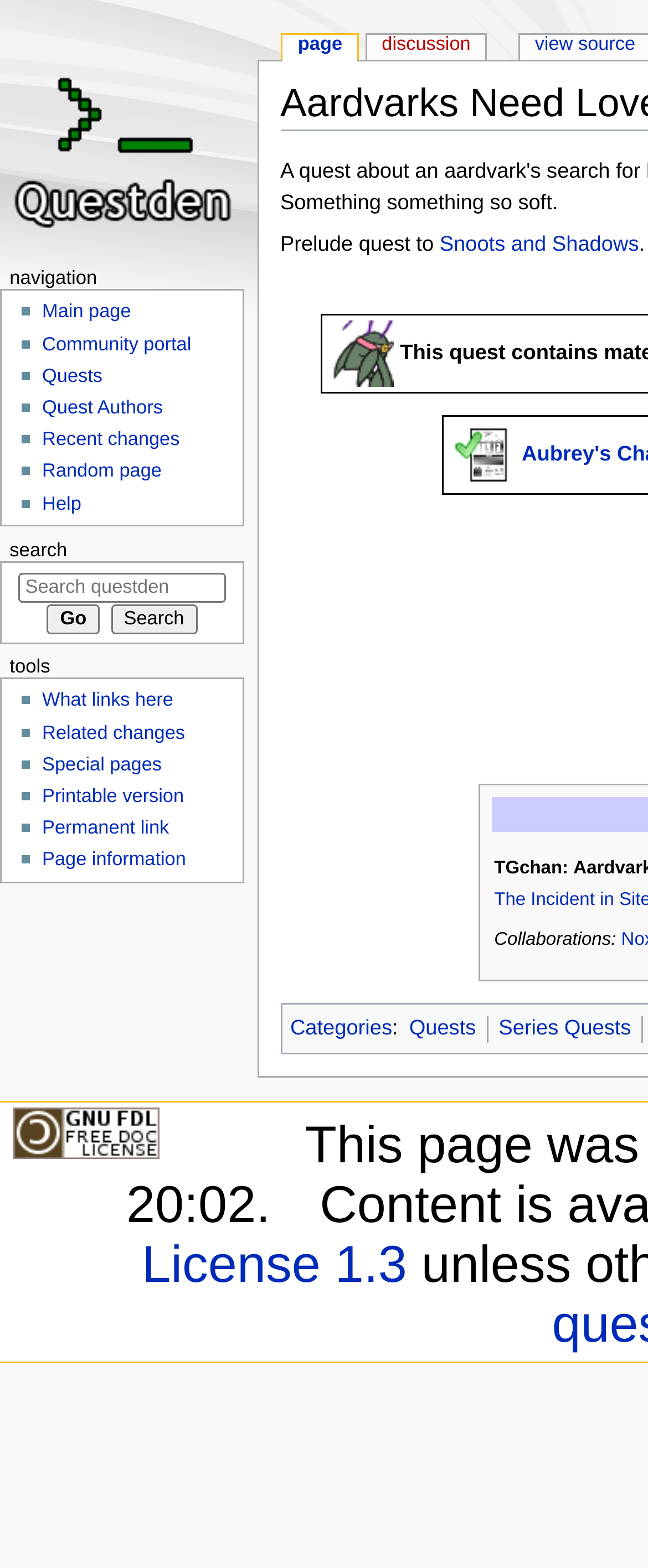Find the bounding box coordinates for the HTML element described in this sentence: "alt="GNU Free Documentation License 1.3"". Provide the coordinates as four float numbers between 0 and 1, in the format [left, top, right, bottom].

[0.021, 0.716, 0.246, 0.729]